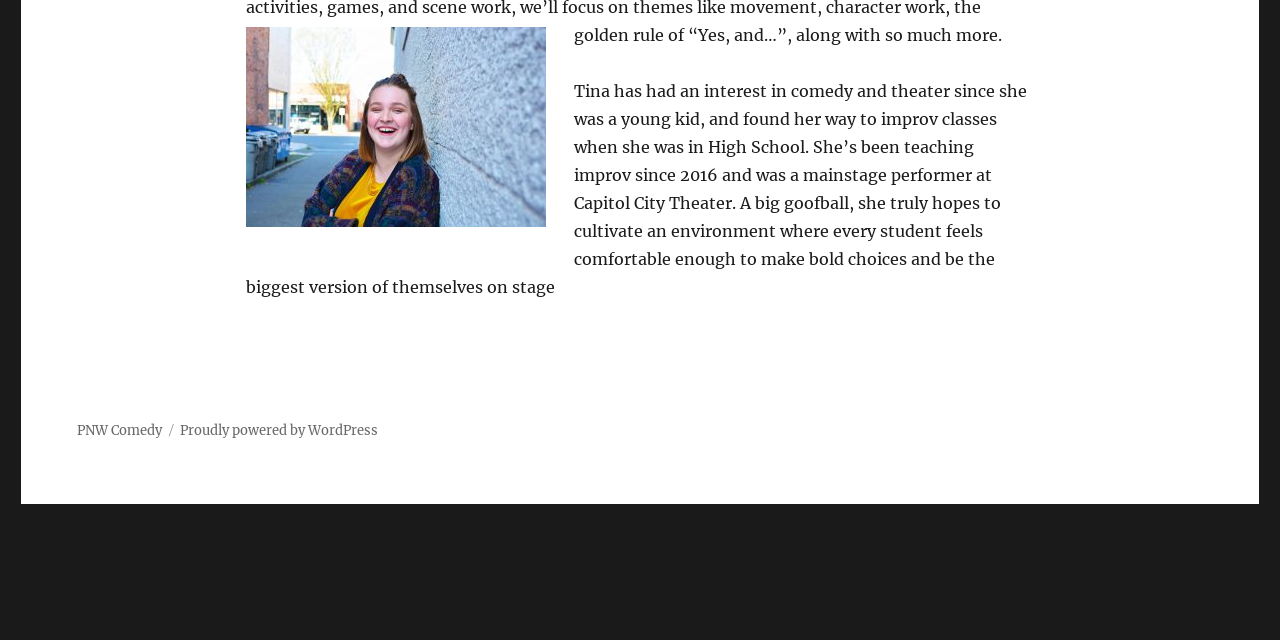Find the bounding box coordinates for the HTML element described as: "PNW Comedy". The coordinates should consist of four float values between 0 and 1, i.e., [left, top, right, bottom].

[0.06, 0.659, 0.127, 0.686]